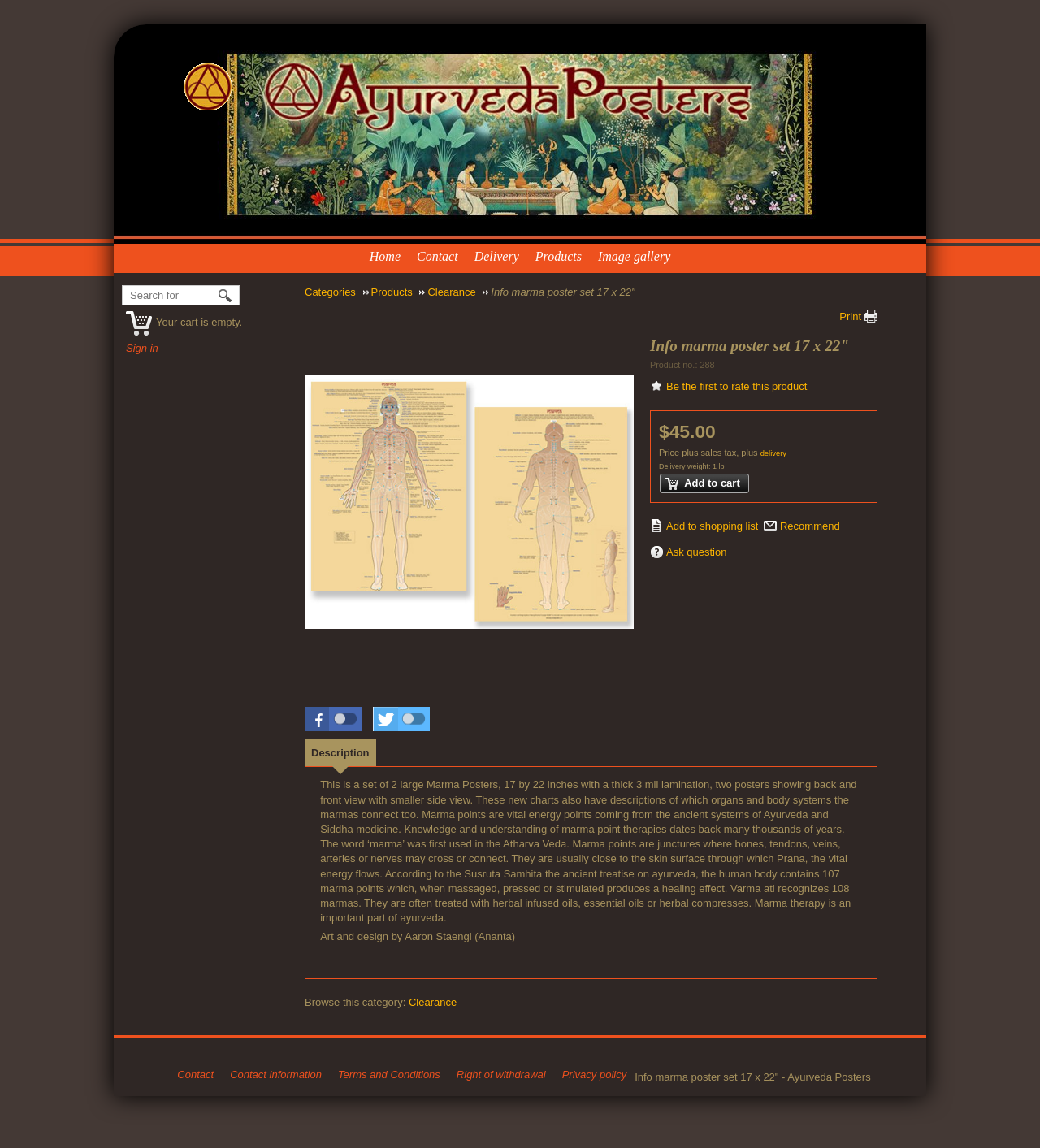How many Marma points are recognized in Varma ati?
Please answer the question as detailed as possible.

According to the product description, Varma ati recognizes 108 Marma points, which are junctures where bones, tendons, veins, arteries, or nerves may cross or connect.